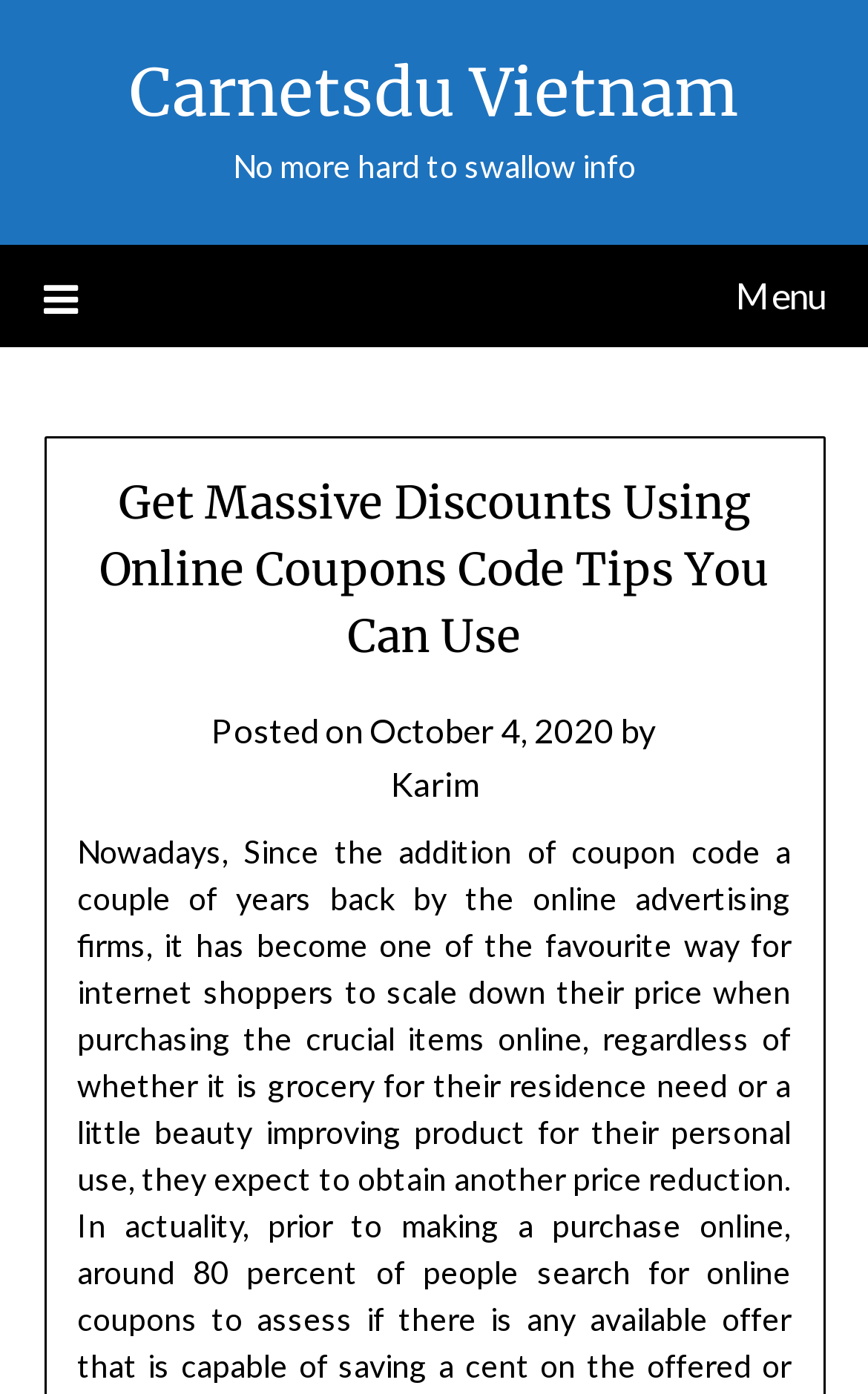Give a one-word or phrase response to the following question: What is the name of the author of the post?

Karim